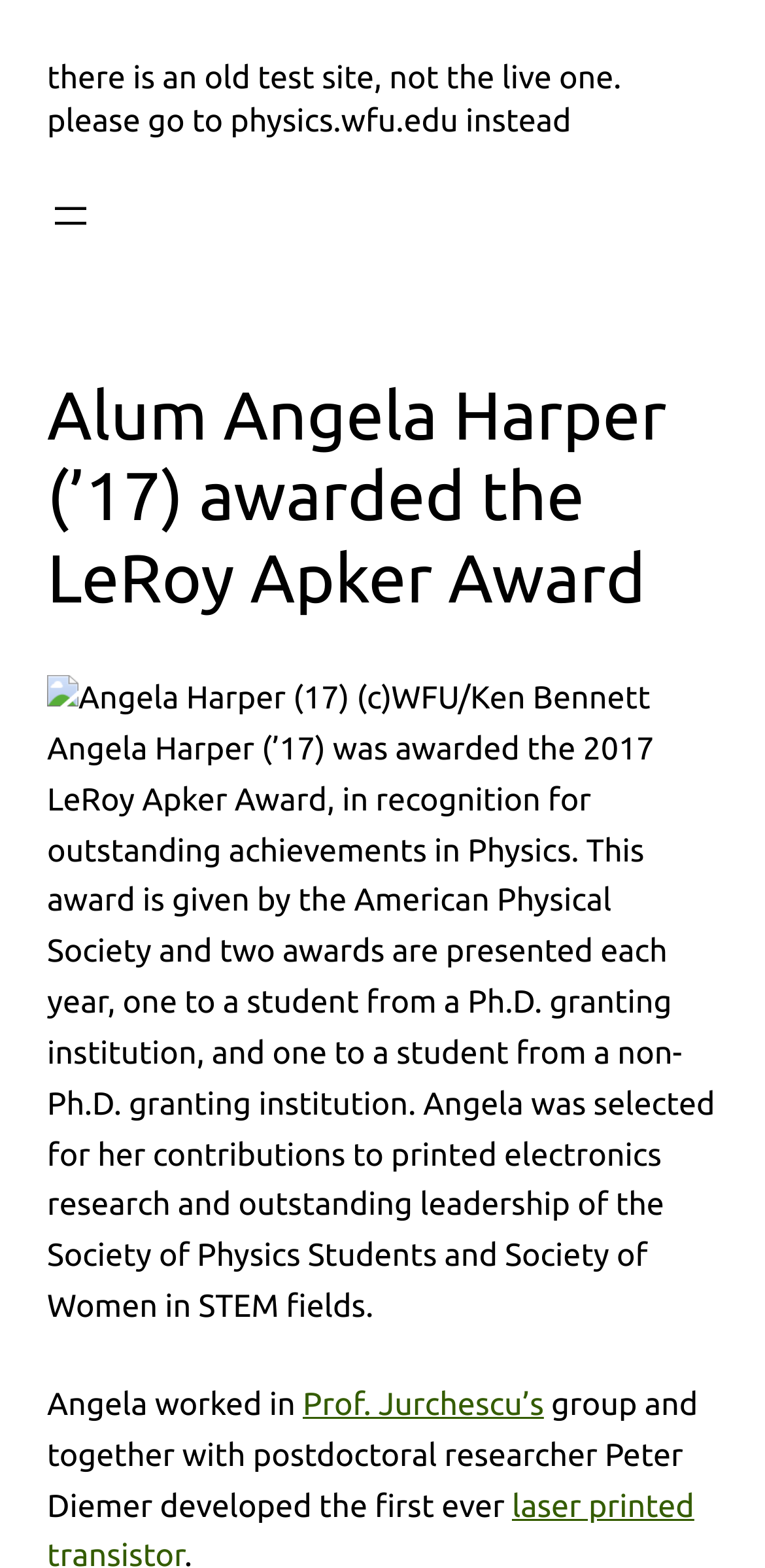What is the name of the organization that gives the LeRoy Apker Award?
Based on the visual information, provide a detailed and comprehensive answer.

The answer can be found in the text 'This award is given by the American Physical Society...' which mentions the name of the organization that gives the award.